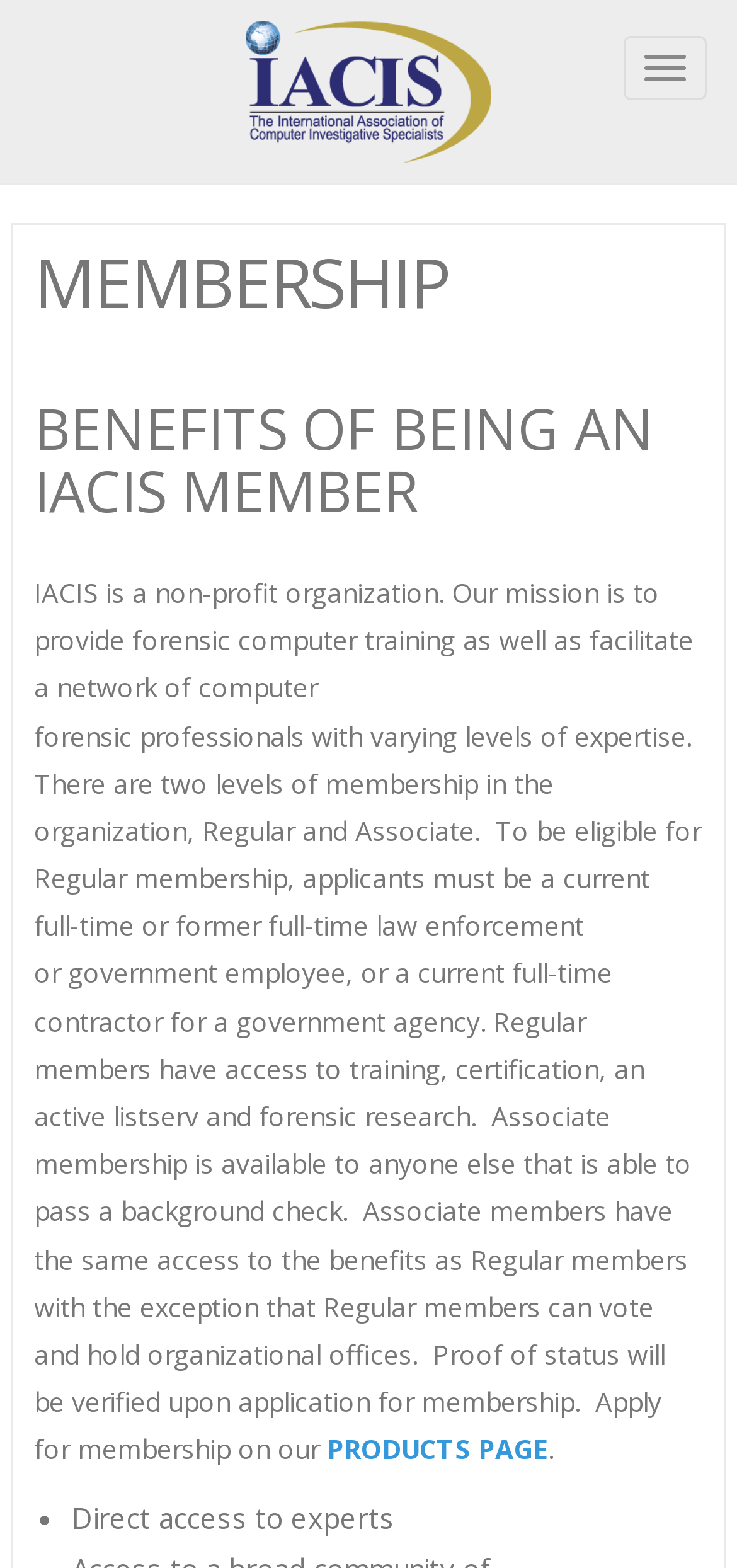What is the purpose of the 'PRODUCTS PAGE' link?
Please respond to the question with a detailed and thorough explanation.

The purpose of the 'PRODUCTS PAGE' link can be inferred from its location and text, which suggests that it leads to a page where products related to IACIS are listed or can be accessed.